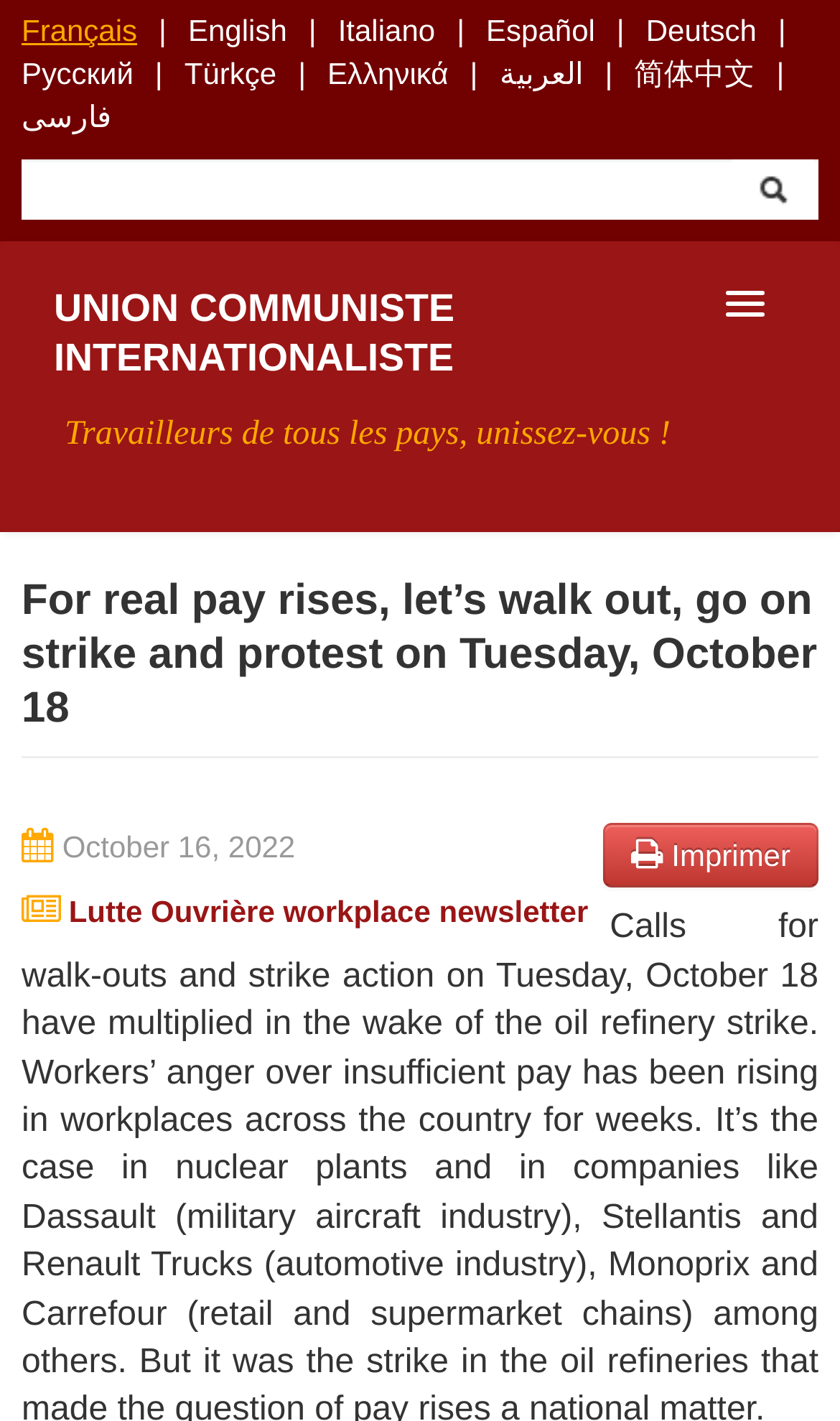Locate the bounding box coordinates of the element that needs to be clicked to carry out the instruction: "Switch to English language". The coordinates should be given as four float numbers ranging from 0 to 1, i.e., [left, top, right, bottom].

[0.224, 0.009, 0.342, 0.033]